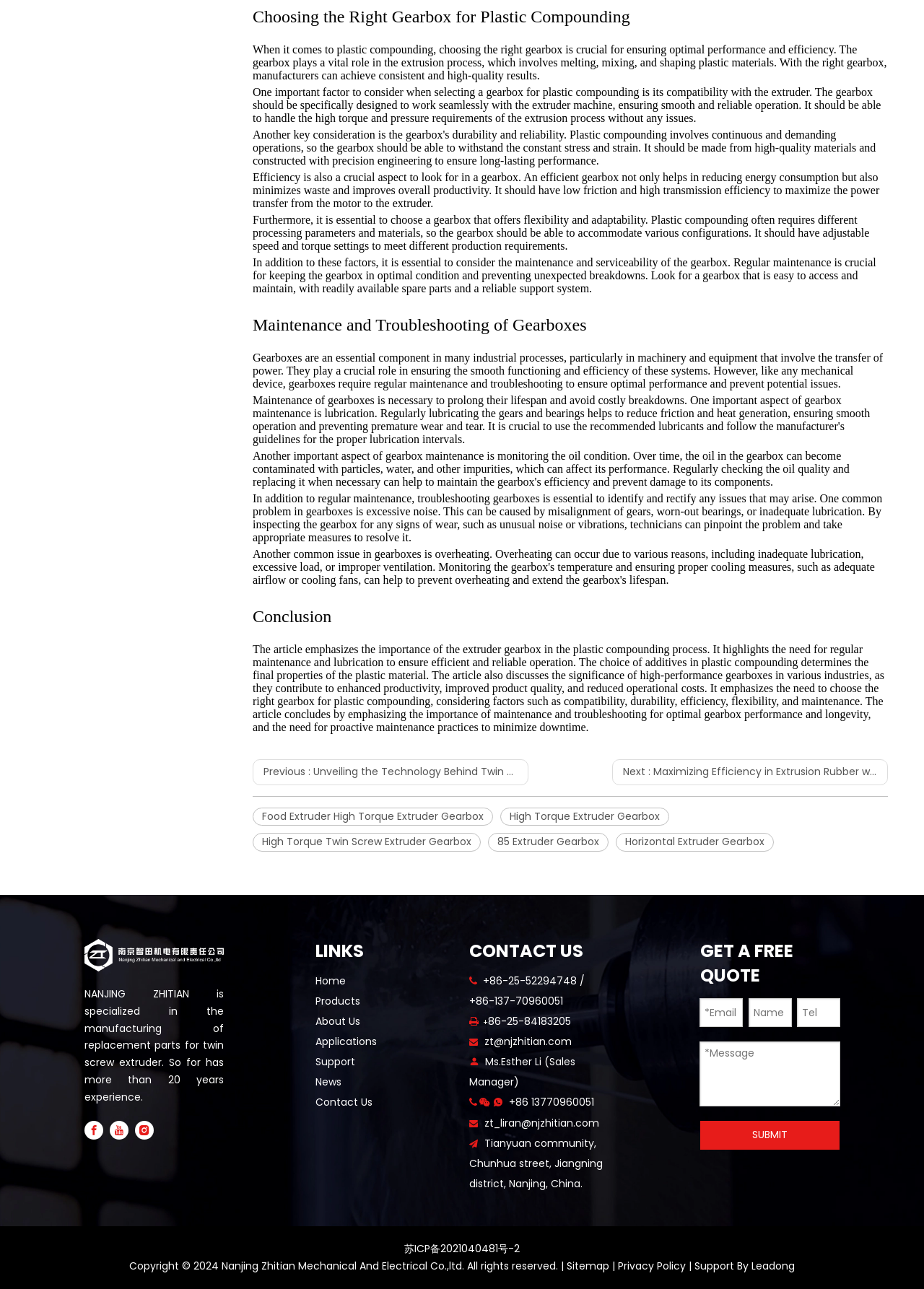Use the details in the image to answer the question thoroughly: 
What is the function of the gearbox in the extrusion process?

Based on the content of the webpage, the gearbox plays a vital role in the extrusion process, which involves melting, mixing, and shaping plastic materials, and its function is to transfer power from the motor to the extruder.